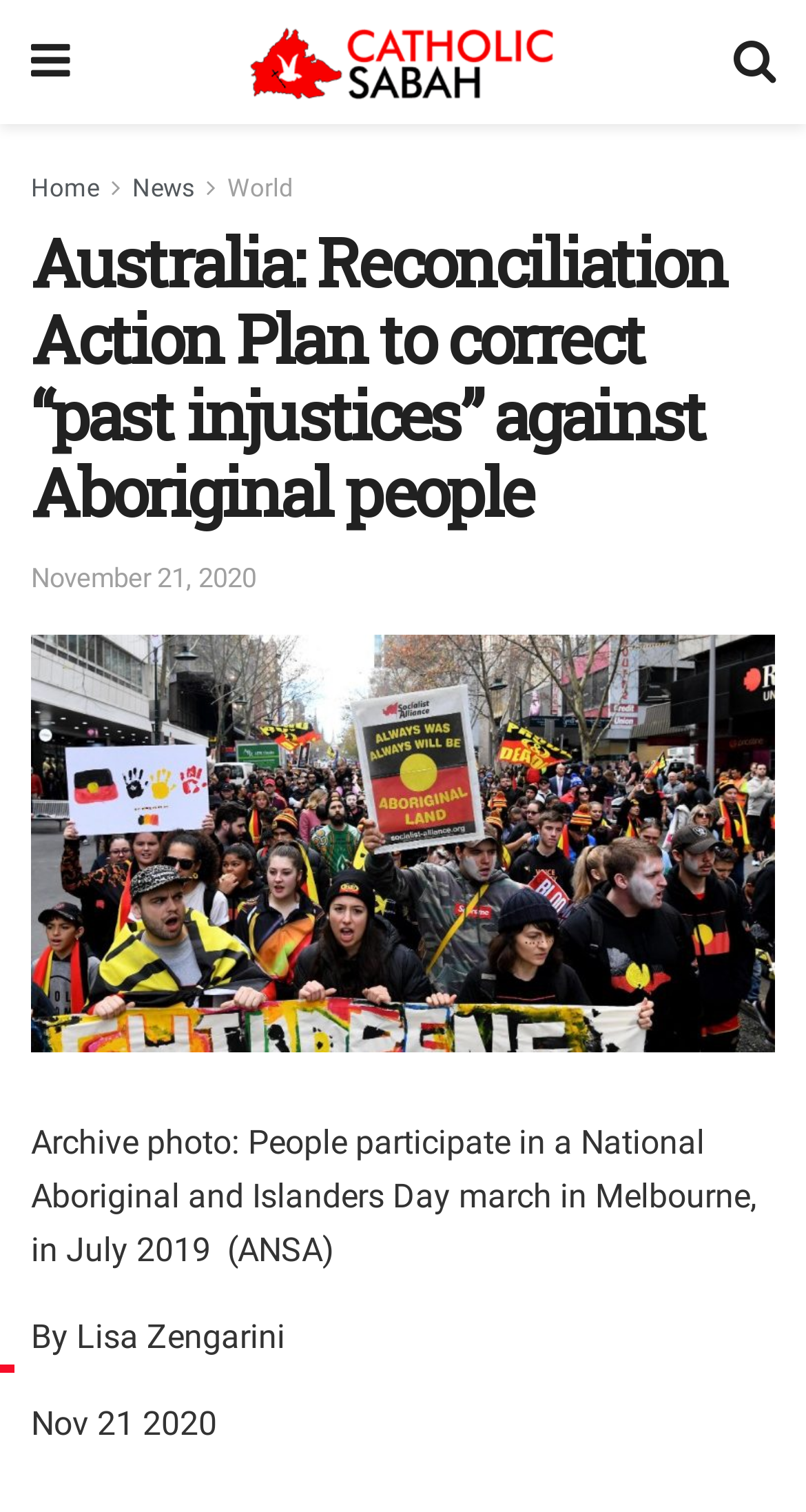Provide the bounding box coordinates in the format (top-left x, top-left y, bottom-right x, bottom-right y). All values are floating point numbers between 0 and 1. Determine the bounding box coordinate of the UI element described as: alt="Catholic Sabah"

[0.301, 0.017, 0.696, 0.065]